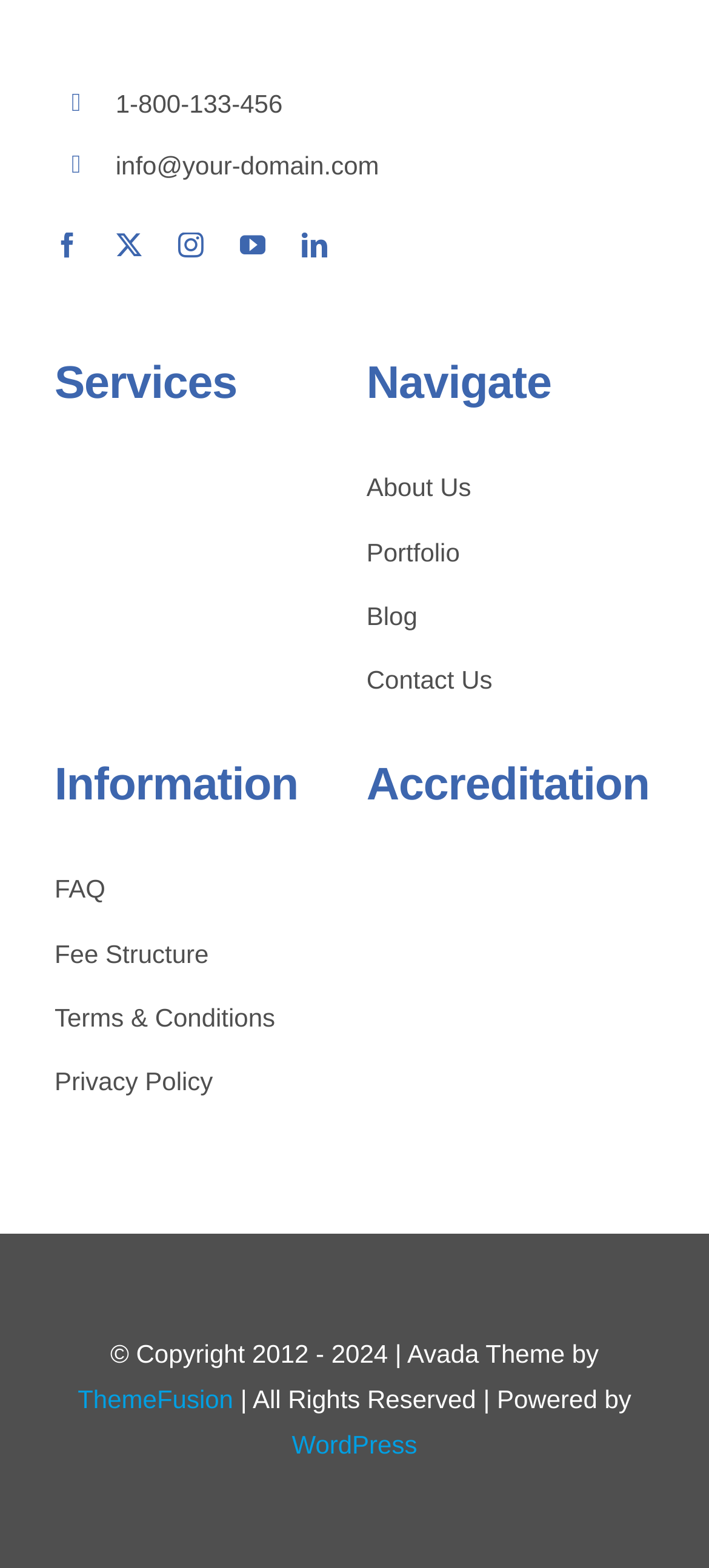What is the platform that powers the website?
Based on the content of the image, thoroughly explain and answer the question.

The platform that powers the website is mentioned in the footer section of the webpage, where it is stated as 'Powered by WordPress'.